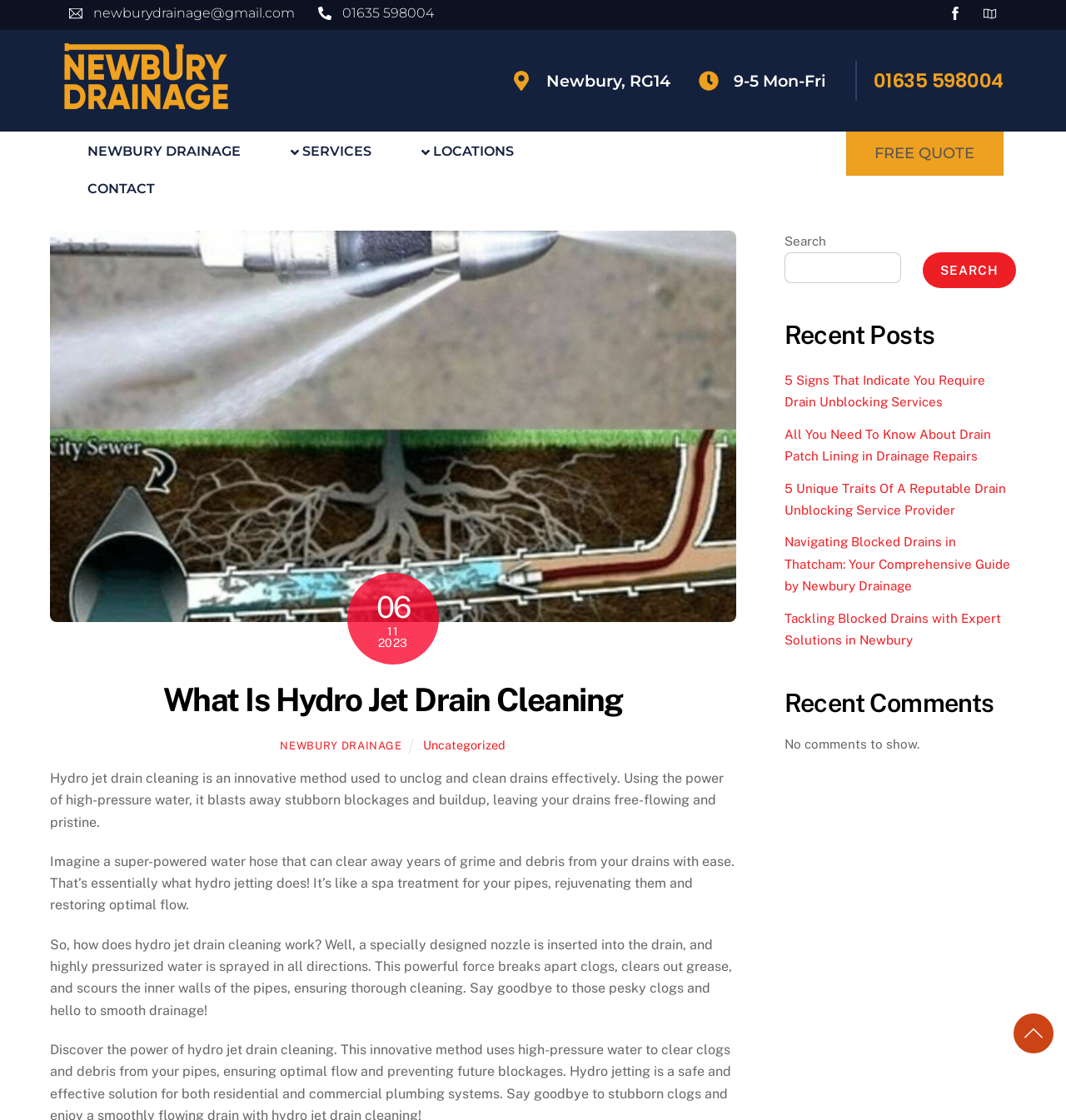Highlight the bounding box coordinates of the element that should be clicked to carry out the following instruction: "Call the phone number". The coordinates must be given as four float numbers ranging from 0 to 1, i.e., [left, top, right, bottom].

[0.292, 0.0, 0.414, 0.024]